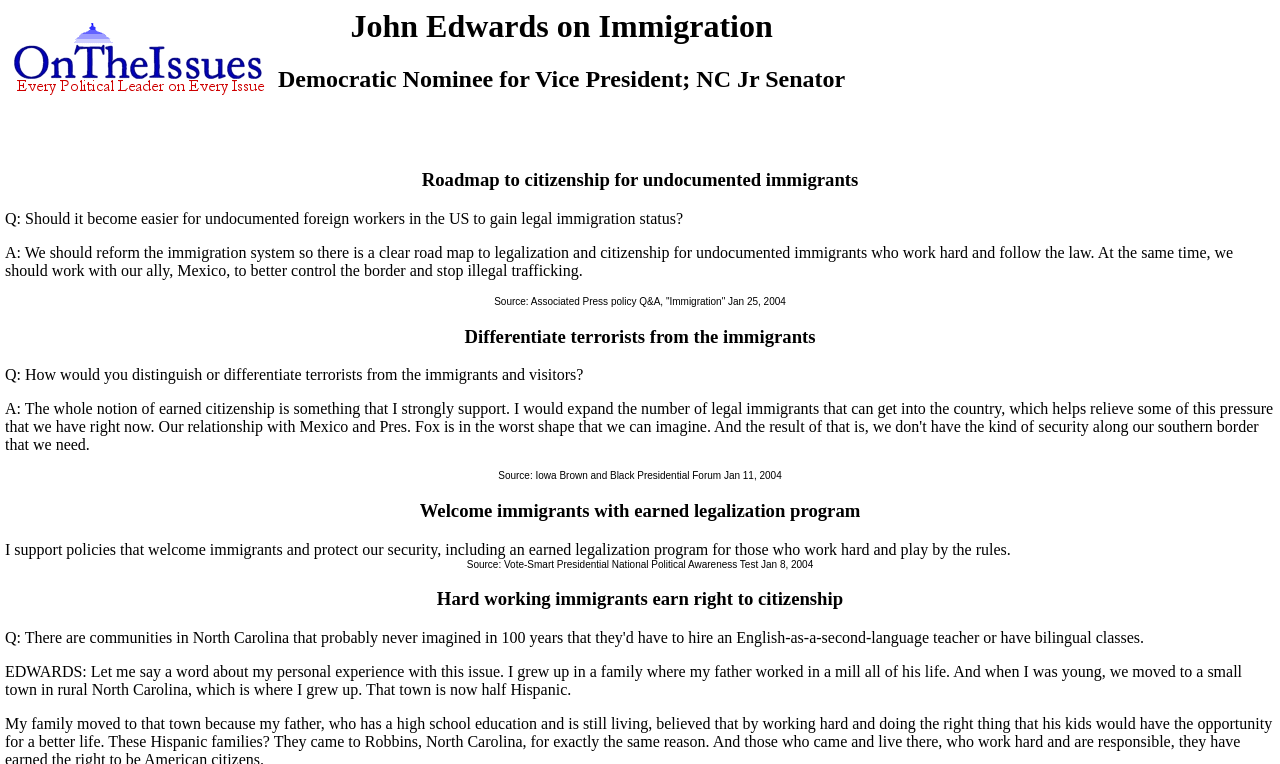Based on the image, provide a detailed and complete answer to the question: 
What is John Edwards' stance on undocumented immigrants?

Based on the webpage, John Edwards supports a roadmap to citizenship for undocumented immigrants who work hard and follow the law, as stated in the first heading and the corresponding static text.